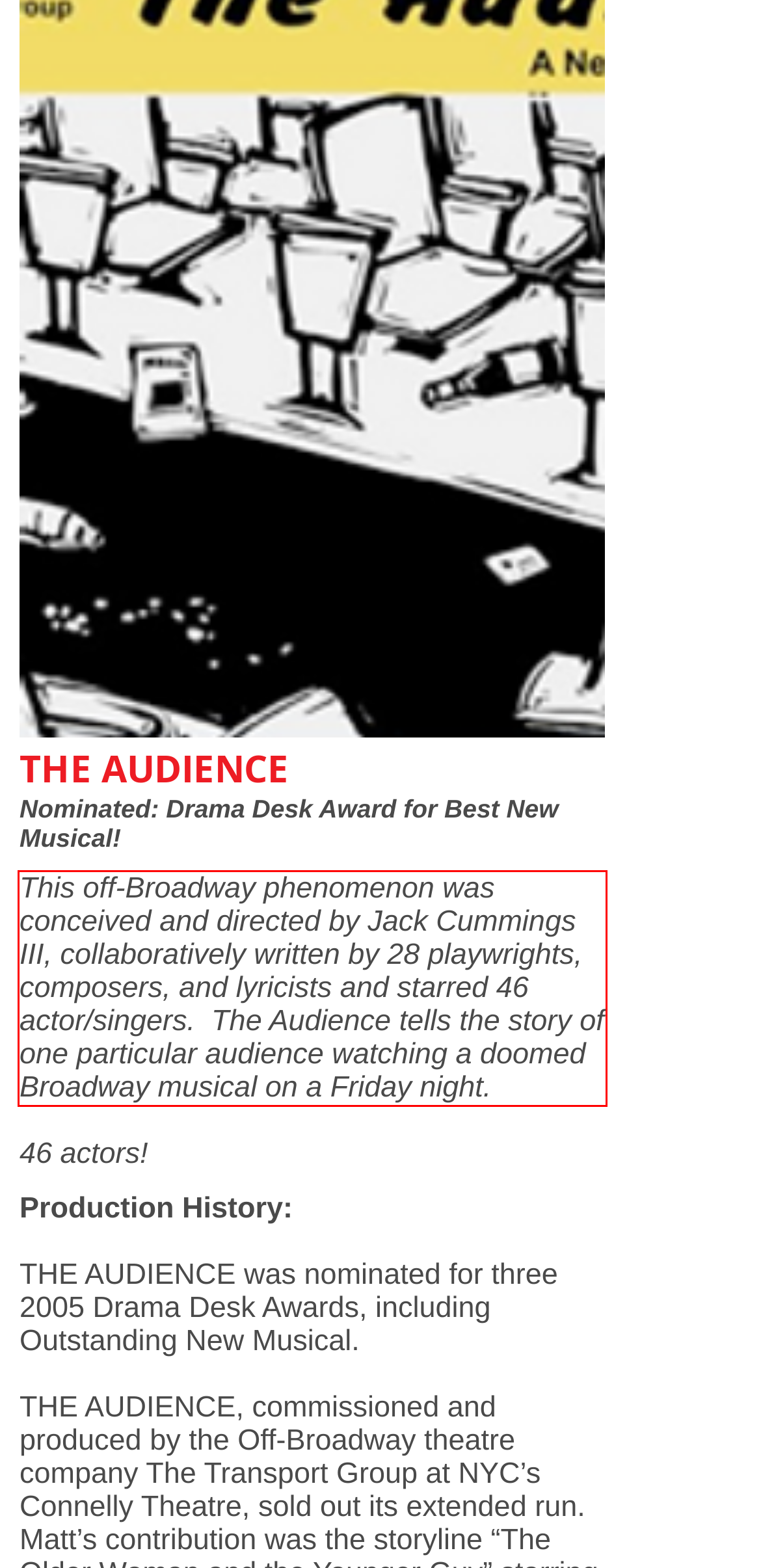You are presented with a webpage screenshot featuring a red bounding box. Perform OCR on the text inside the red bounding box and extract the content.

This off-Broadway phenomenon was conceived and directed by Jack Cummings III, collaboratively written by 28 playwrights, composers, and lyricists and starred 46 actor/singers. The Audience tells the story of one particular audience watching a doomed Broadway musical on a Friday night.